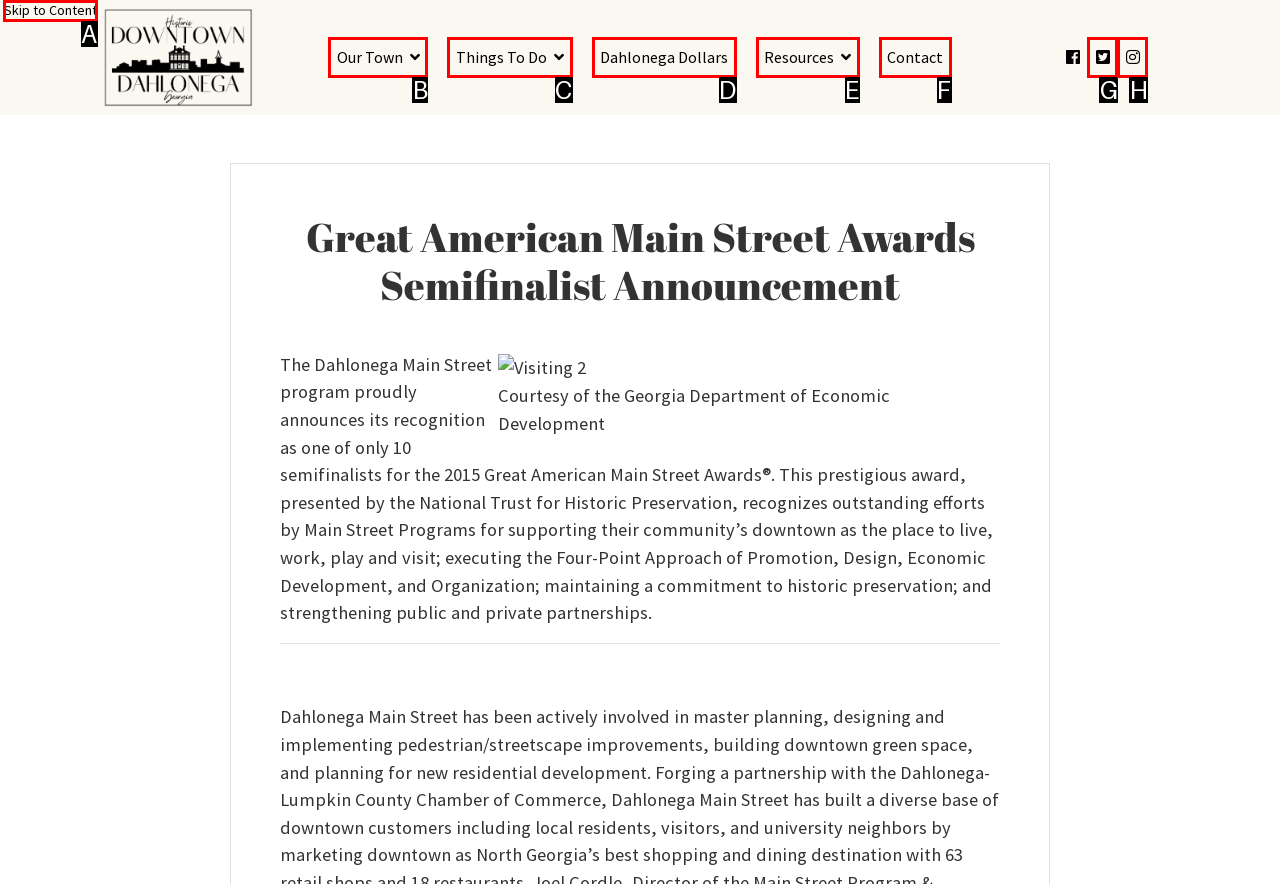Which choice should you pick to execute the task: Click on the 'Skip to Content' link
Respond with the letter associated with the correct option only.

A